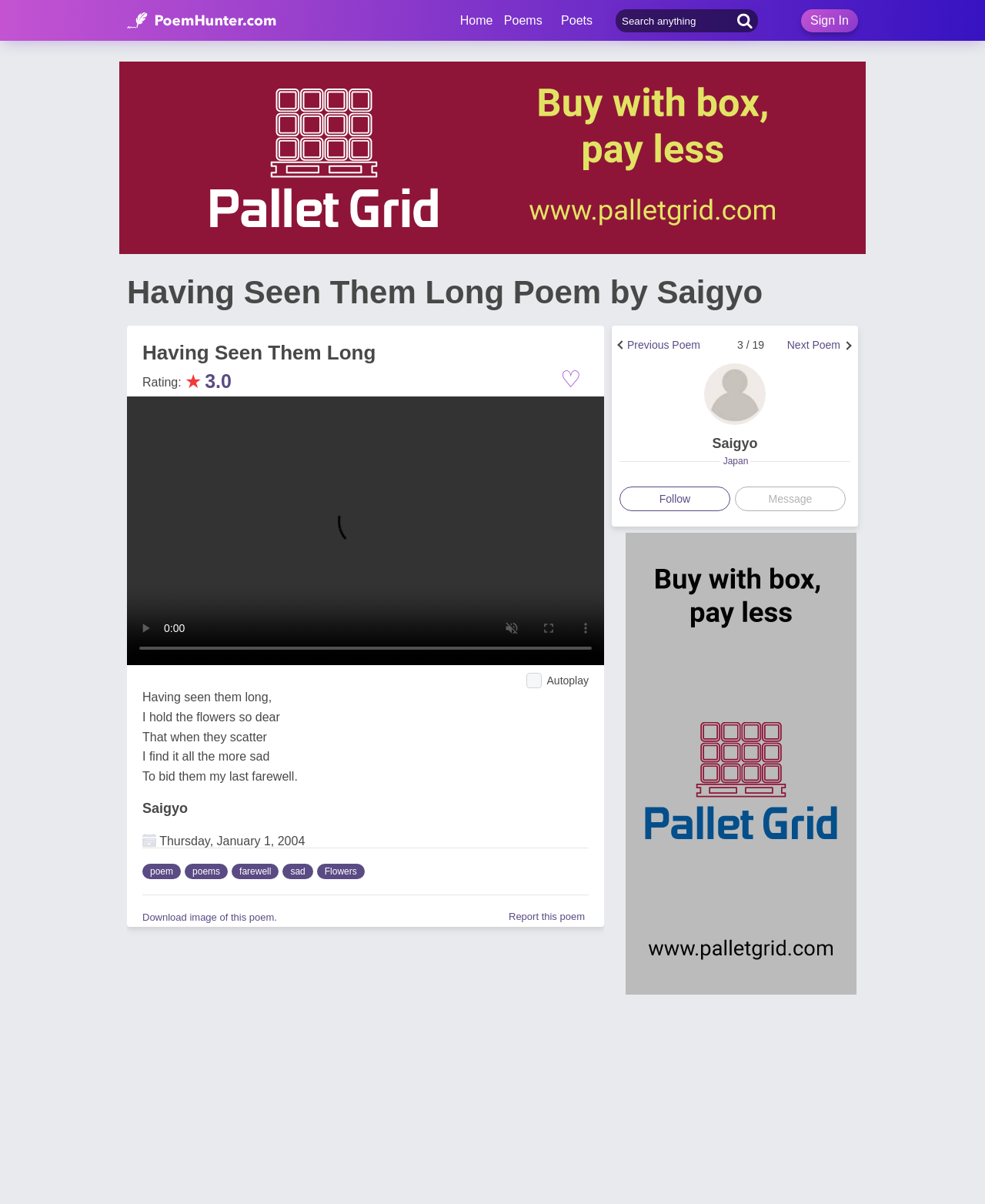Please answer the following query using a single word or phrase: 
What is the title of the poem?

Having Seen Them Long